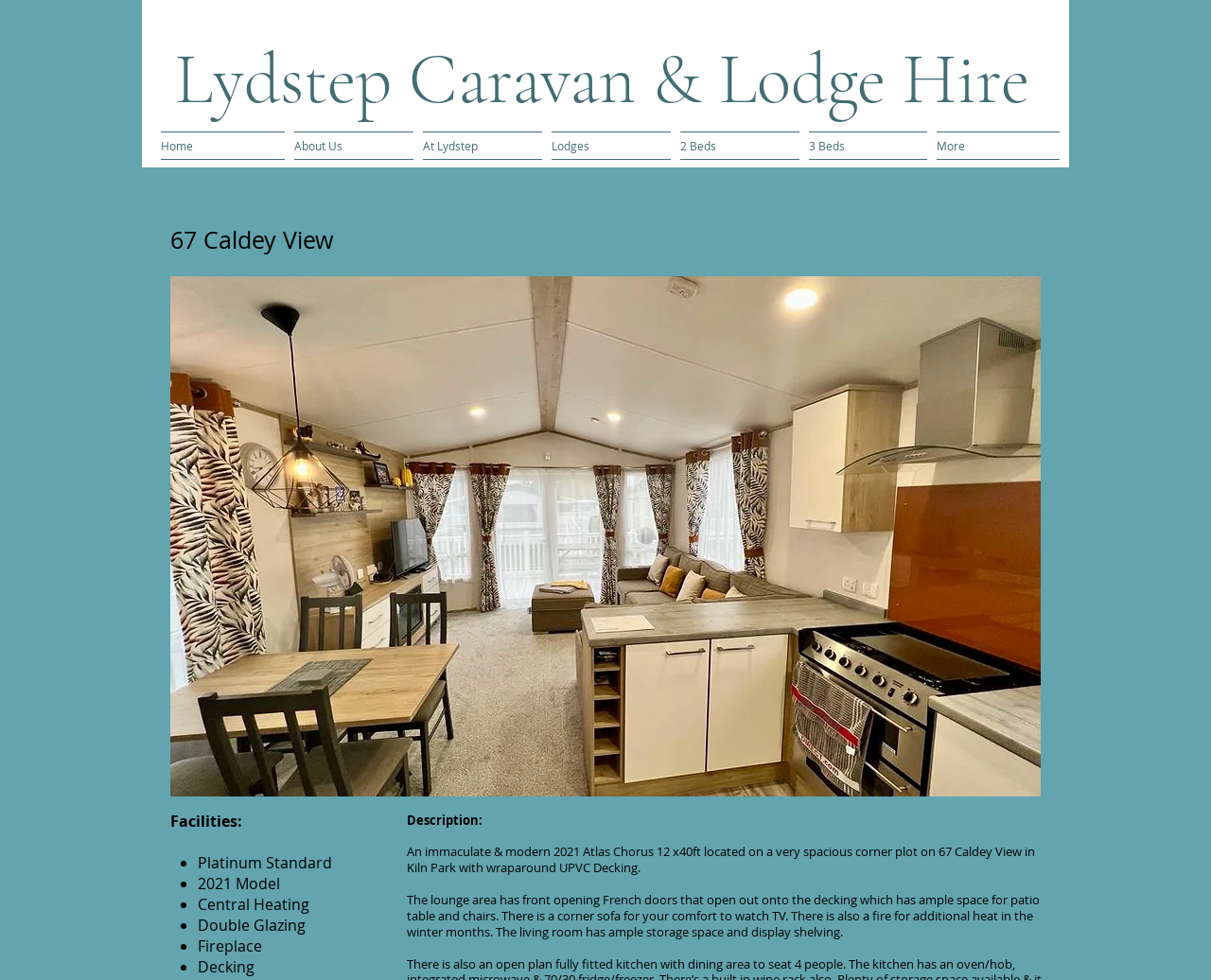Identify the bounding box coordinates for the element you need to click to achieve the following task: "Press the 'play' button". The coordinates must be four float values ranging from 0 to 1, formatted as [left, top, right, bottom].

[0.814, 0.788, 0.829, 0.803]